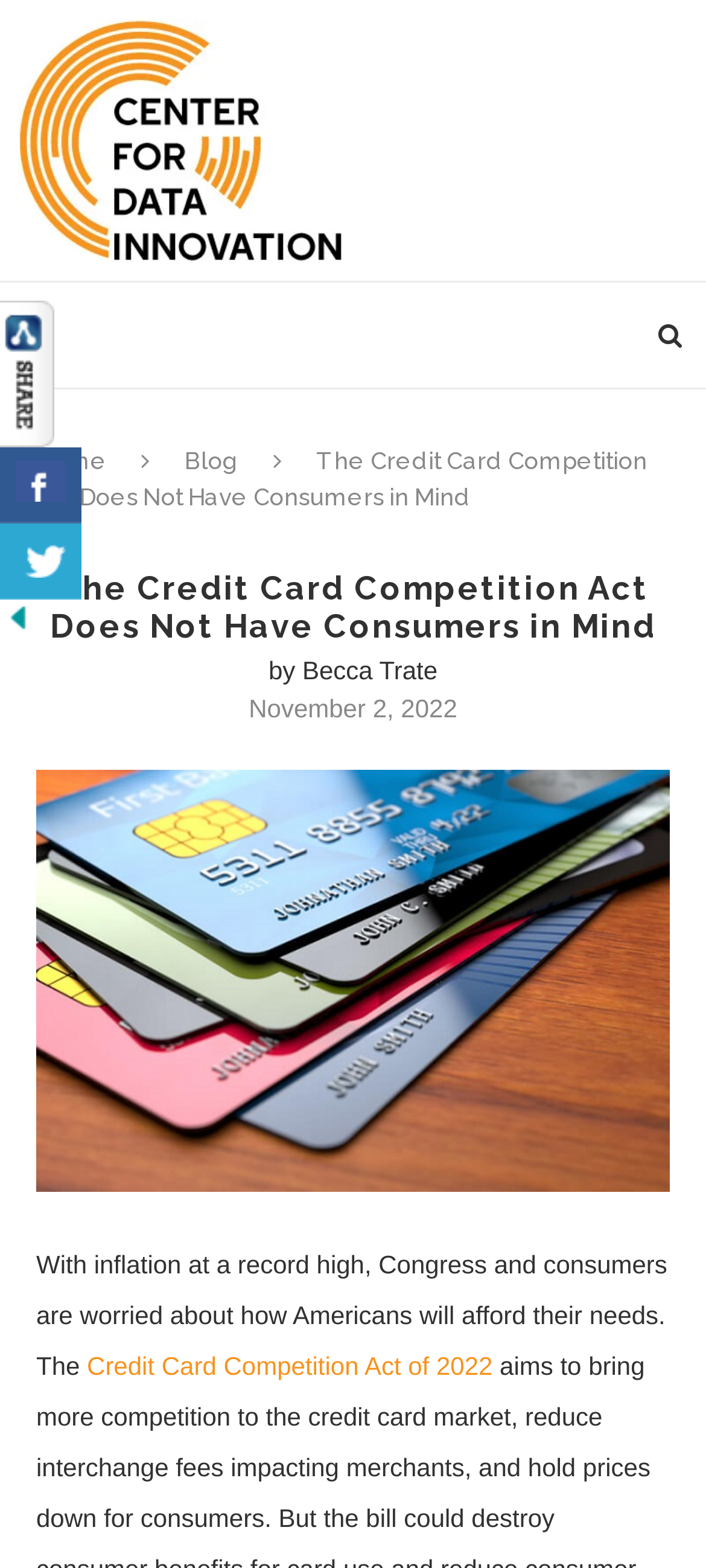Locate the bounding box coordinates of the clickable part needed for the task: "Like the post".

None